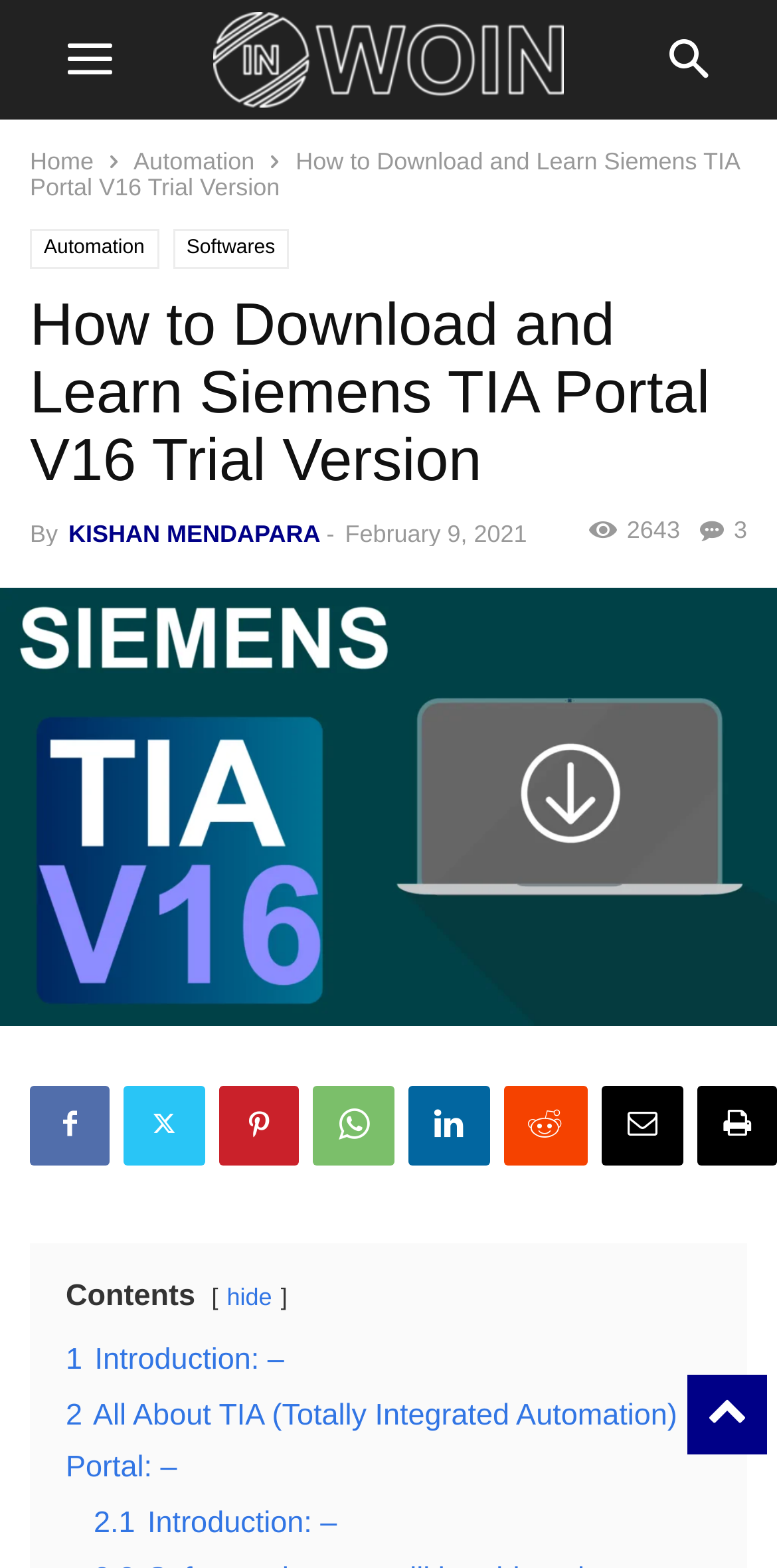Highlight the bounding box coordinates of the element that should be clicked to carry out the following instruction: "go to home page". The coordinates must be given as four float numbers ranging from 0 to 1, i.e., [left, top, right, bottom].

[0.038, 0.094, 0.121, 0.112]